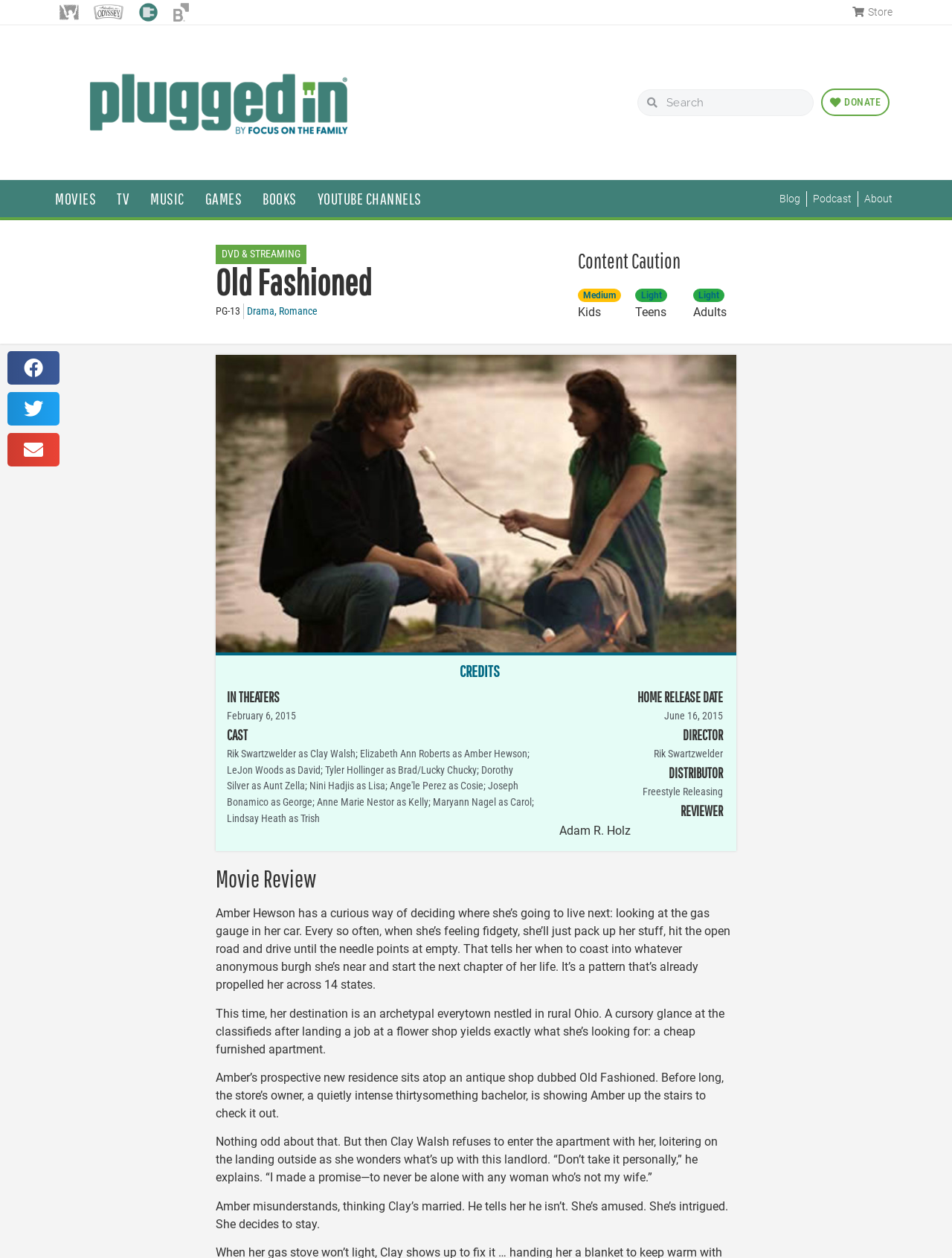Please identify the coordinates of the bounding box for the clickable region that will accomplish this instruction: "View the 'Location' information".

None